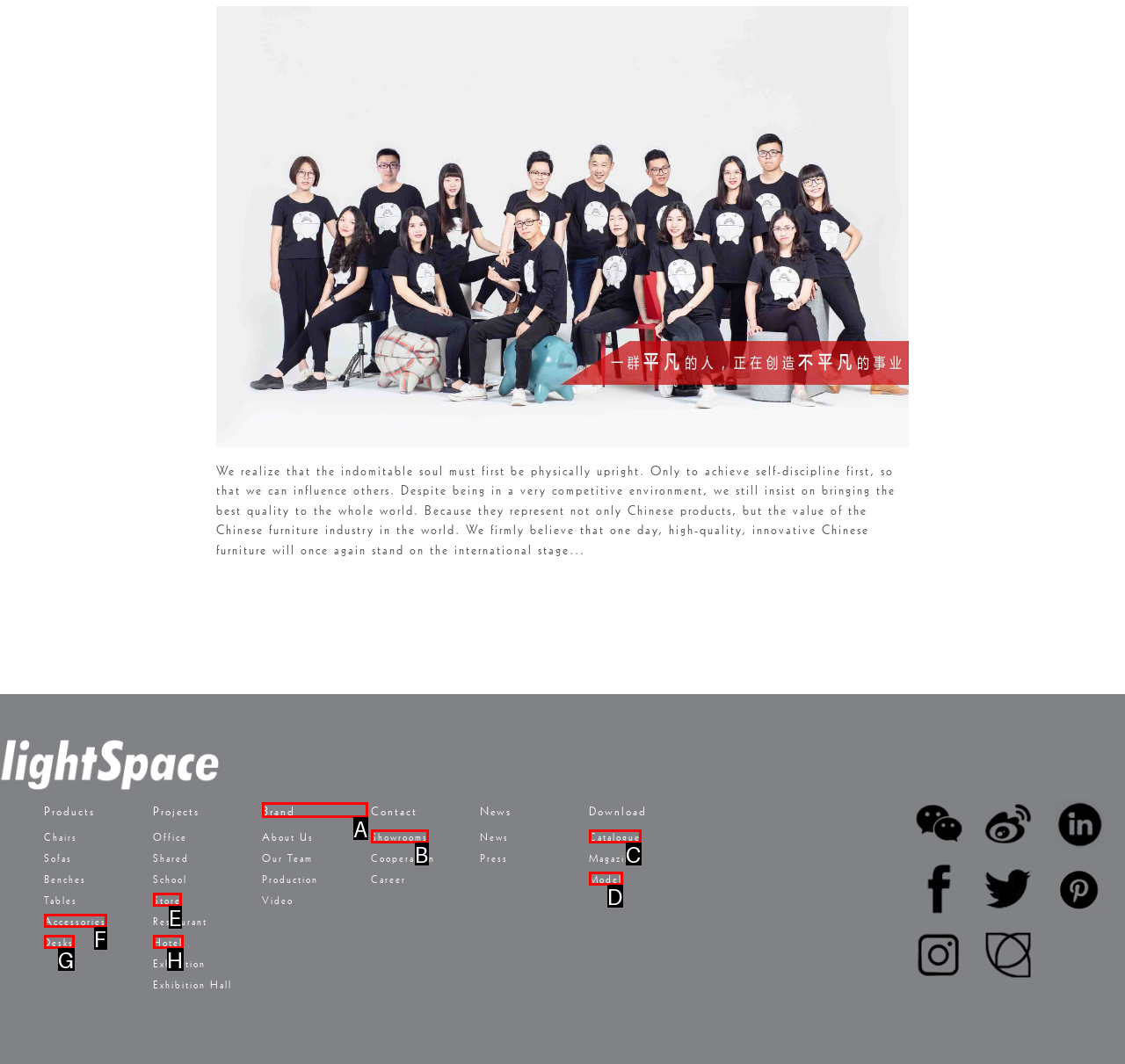Identify the letter of the option that best matches the following description: Desks. Respond with the letter directly.

G